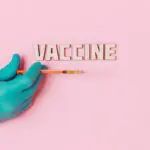What is the purpose of the image?
Kindly offer a detailed explanation using the data available in the image.

The caption explains that the image serves as a reminder of the critical role vaccines play in preventing disease and maintaining community health, which implies that the purpose of the image is to highlight the importance of vaccines.